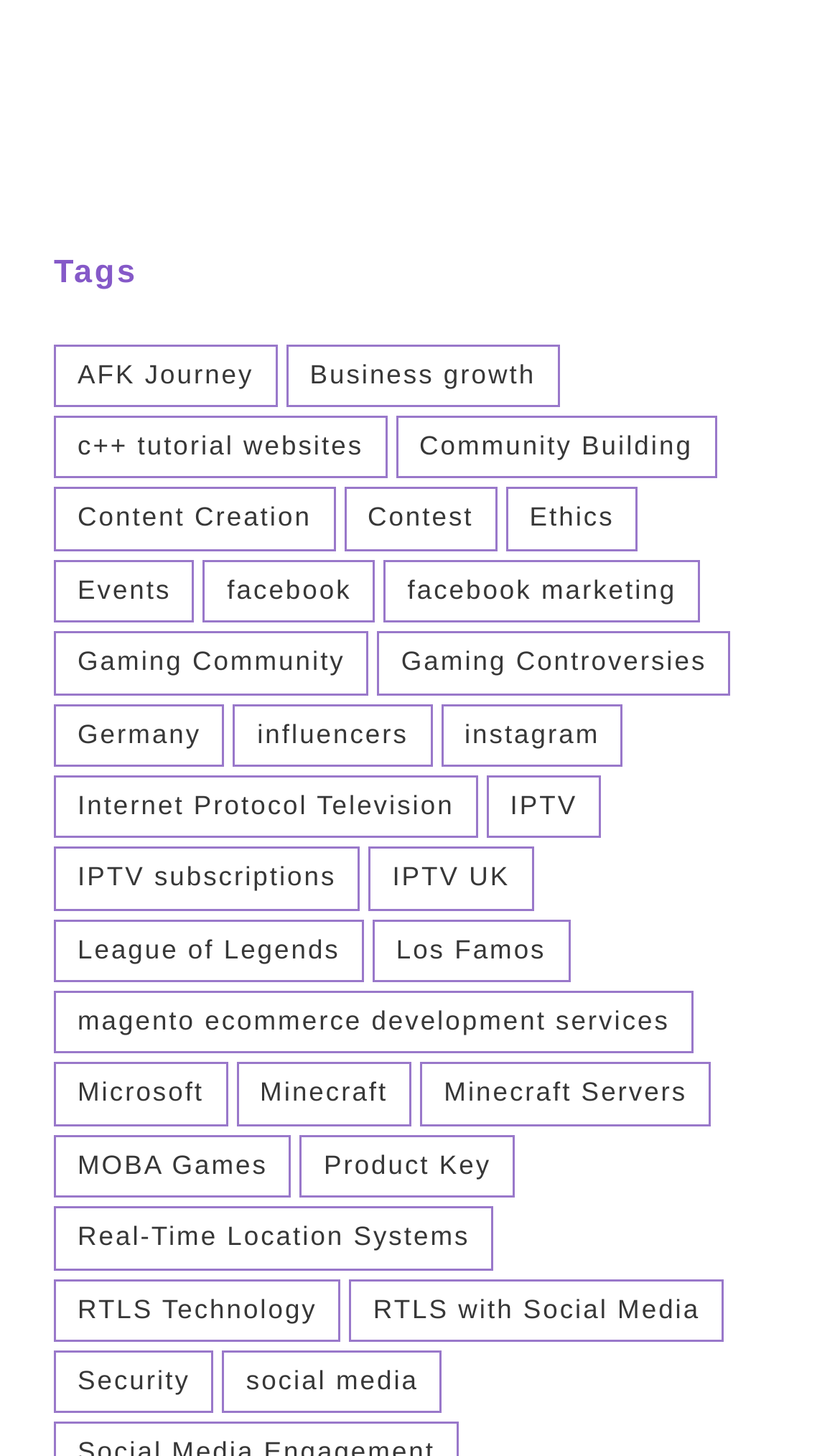Please provide a short answer using a single word or phrase for the question:
How many tags are related to IPTV?

3